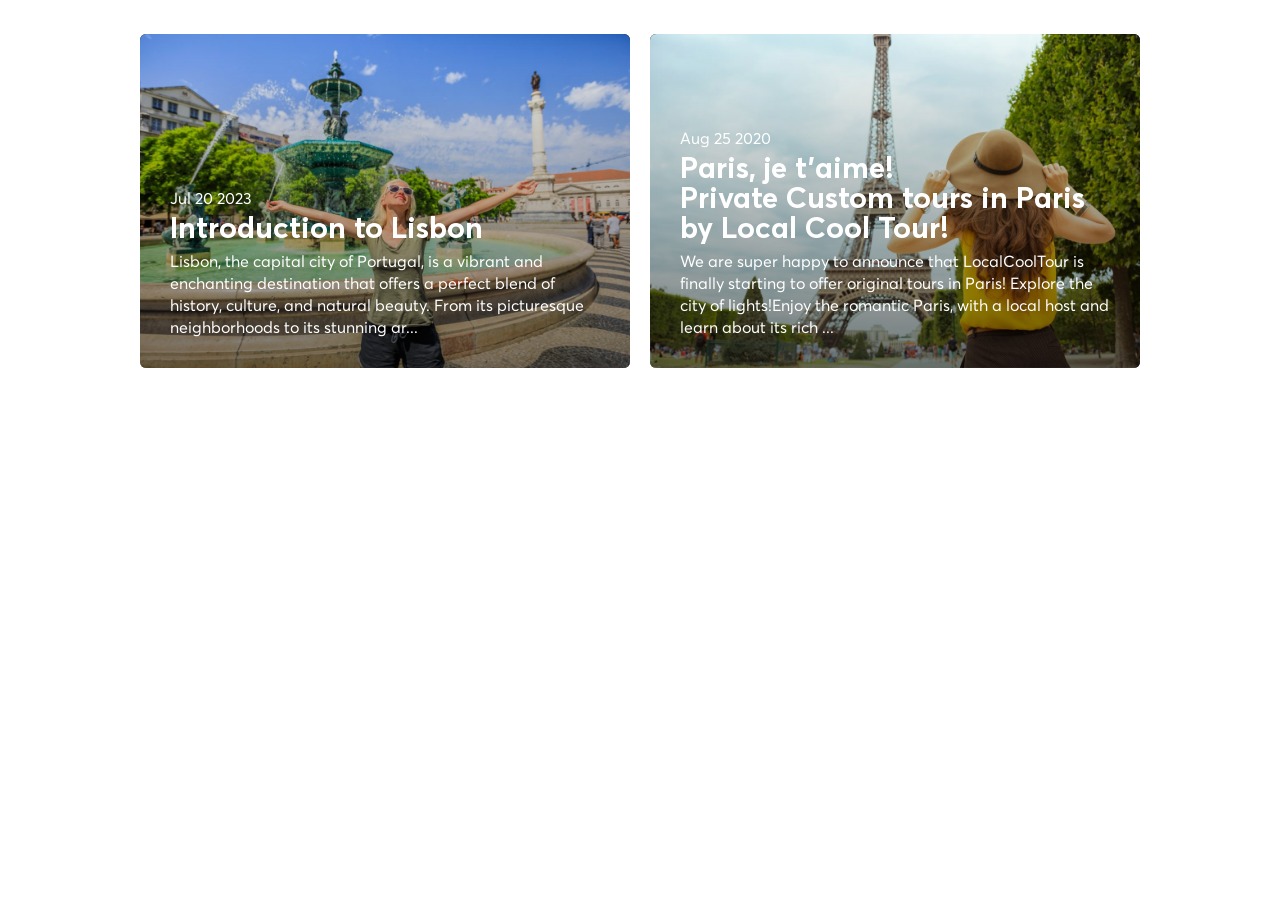Please locate the bounding box coordinates for the element that should be clicked to achieve the following instruction: "Learn about How it works". Ensure the coordinates are given as four float numbers between 0 and 1, i.e., [left, top, right, bottom].

[0.109, 0.767, 0.173, 0.787]